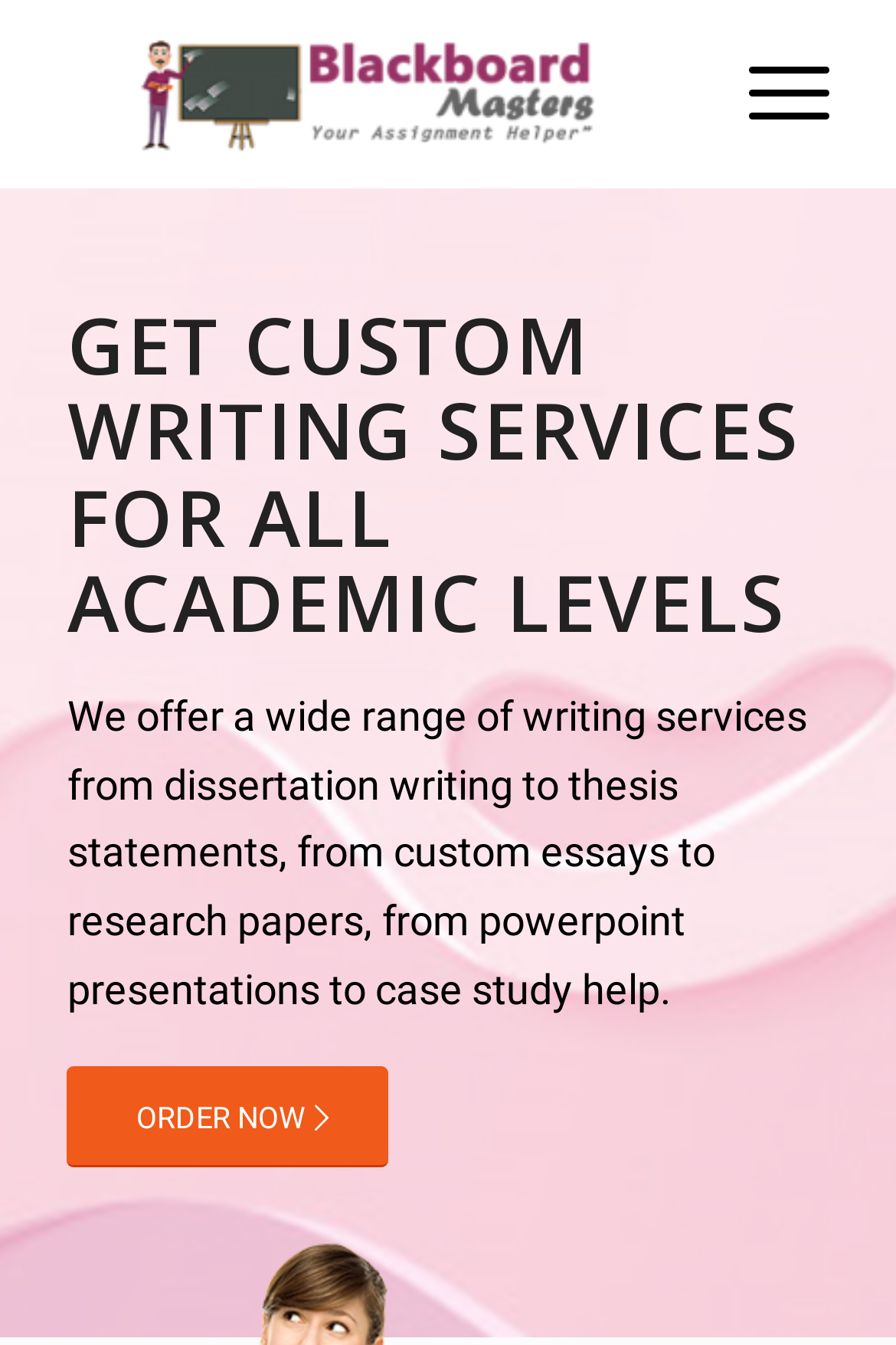Using details from the image, please answer the following question comprehensively:
What type of services are offered on this webpage?

The webpage mentions 'CUSTOM WRITING SERVICES' and lists various types of writing services such as 'dissertation writing', 'thesis statements', 'custom essays', and 'research papers'. This suggests that the webpage offers a range of writing services.